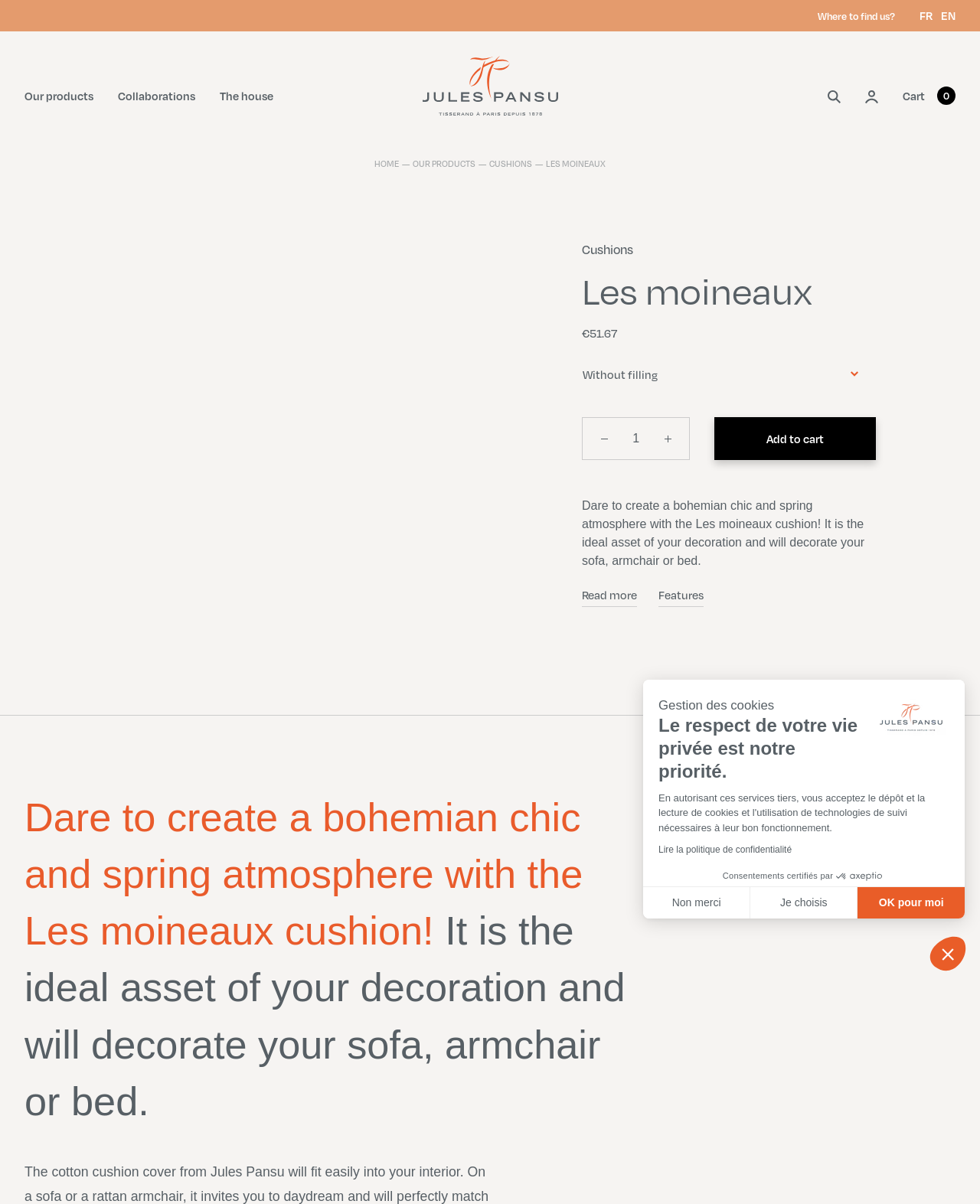Identify the bounding box coordinates of the specific part of the webpage to click to complete this instruction: "Read more about the 'Les moineaux' cushion".

[0.594, 0.487, 0.65, 0.502]